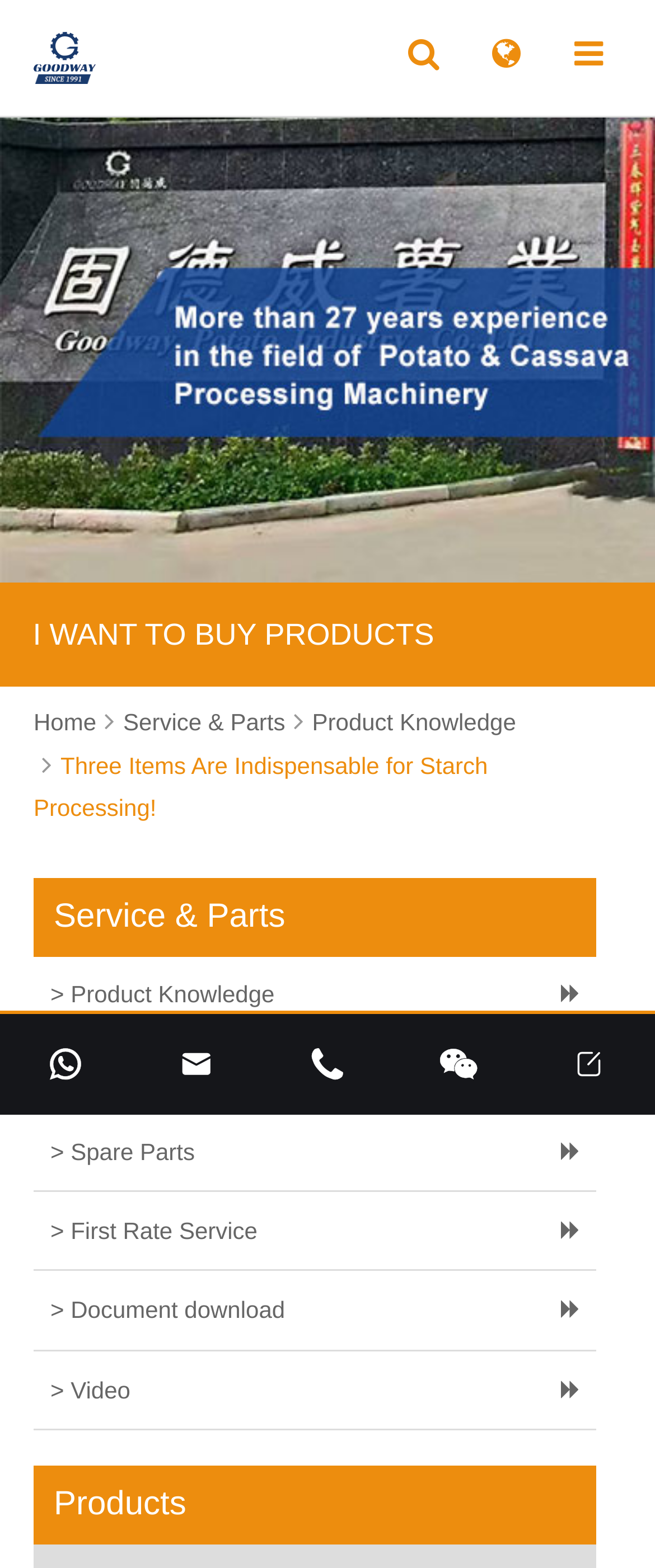Using the webpage screenshot and the element description > First Rate Service, determine the bounding box coordinates. Specify the coordinates in the format (top-left x, top-left y, bottom-right x, bottom-right y) with values ranging from 0 to 1.

[0.051, 0.762, 0.91, 0.811]